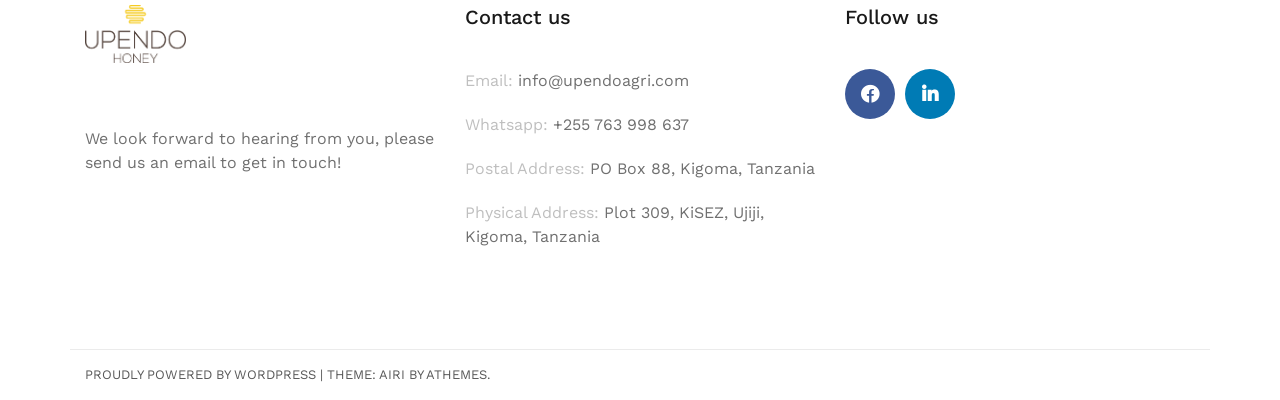Using the element description: "Facebook", determine the bounding box coordinates for the specified UI element. The coordinates should be four float numbers between 0 and 1, [left, top, right, bottom].

[0.66, 0.174, 0.699, 0.299]